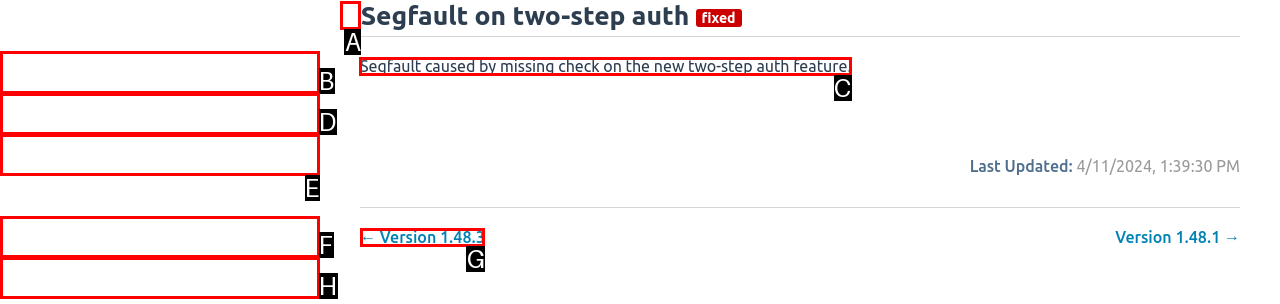Based on the choices marked in the screenshot, which letter represents the correct UI element to perform the task: Check segfault caused by missing check?

C